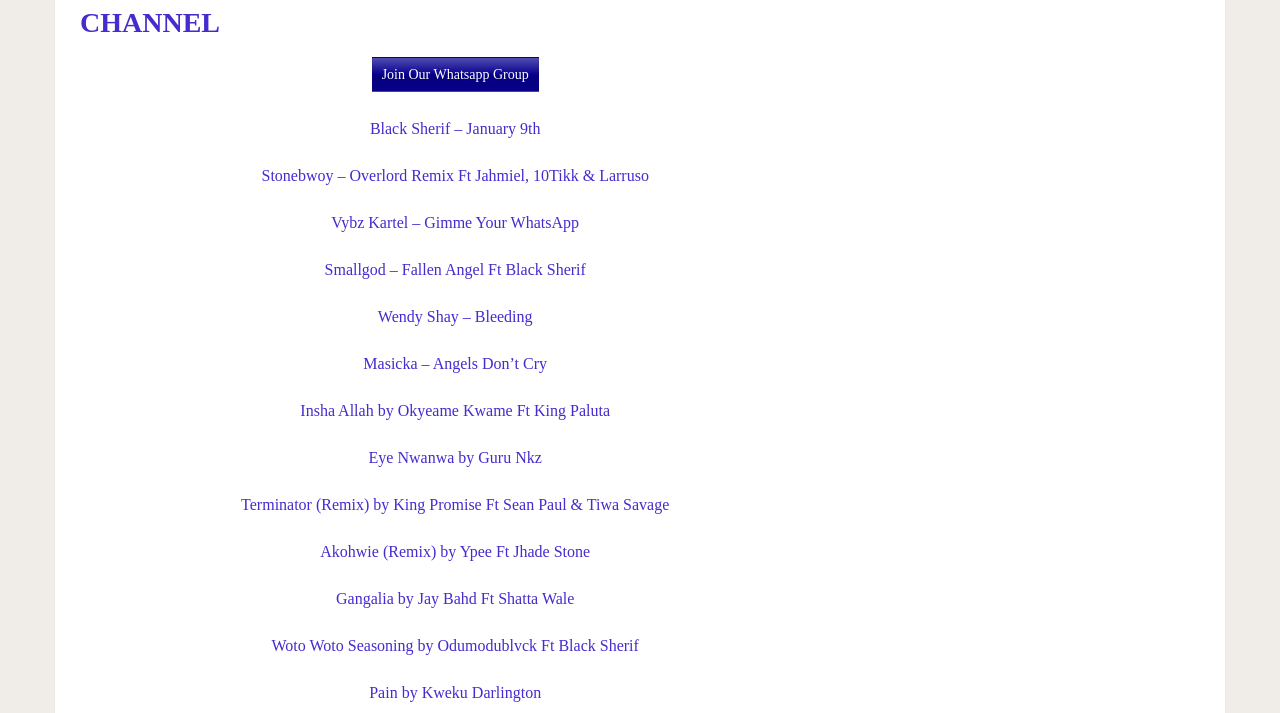What is the vertical position of the link 'Wendy Shay – Bleeding'? Look at the image and give a one-word or short phrase answer.

Middle